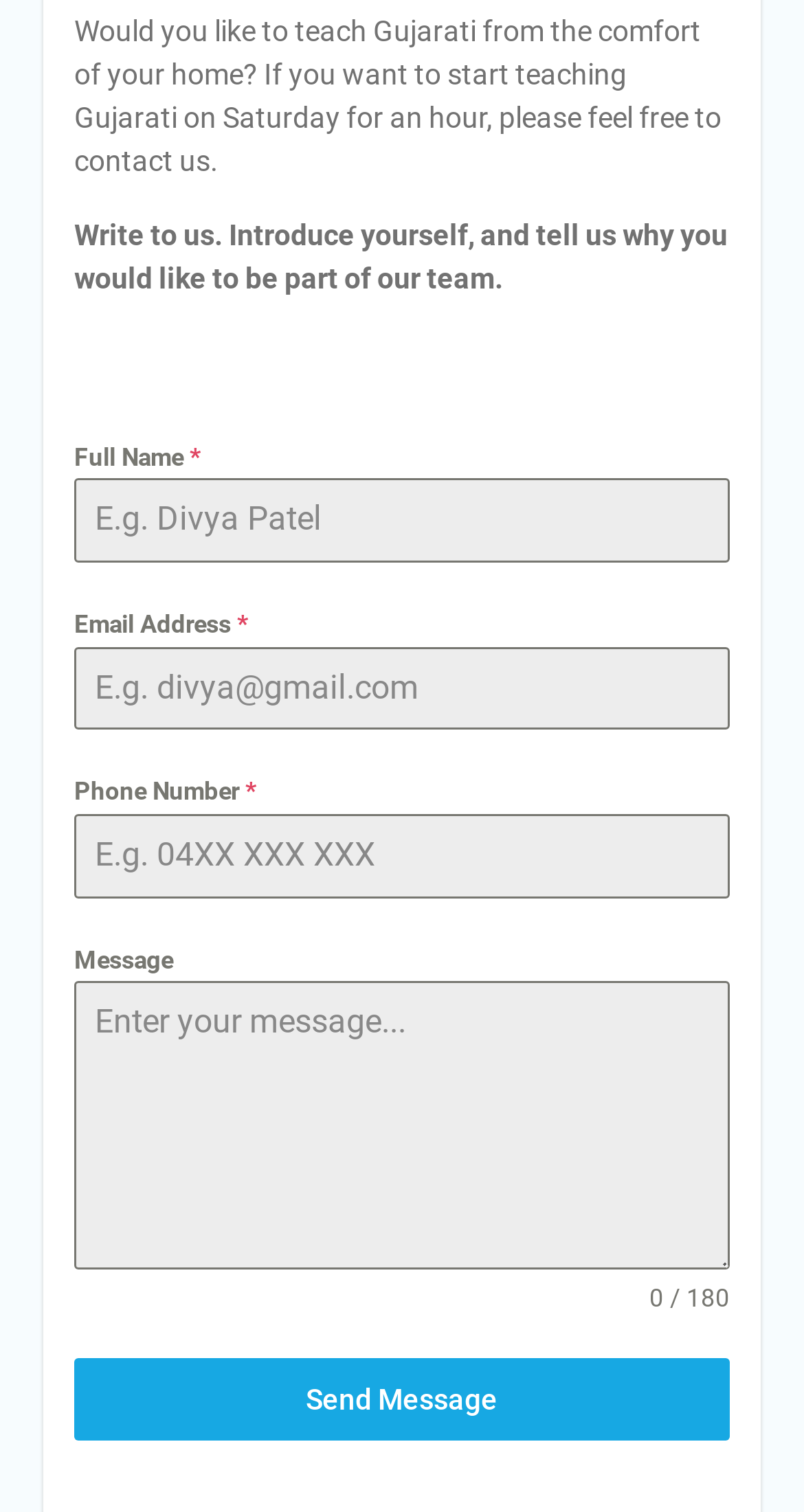Locate the bounding box of the UI element with the following description: "Send Message".

[0.092, 0.898, 0.908, 0.953]